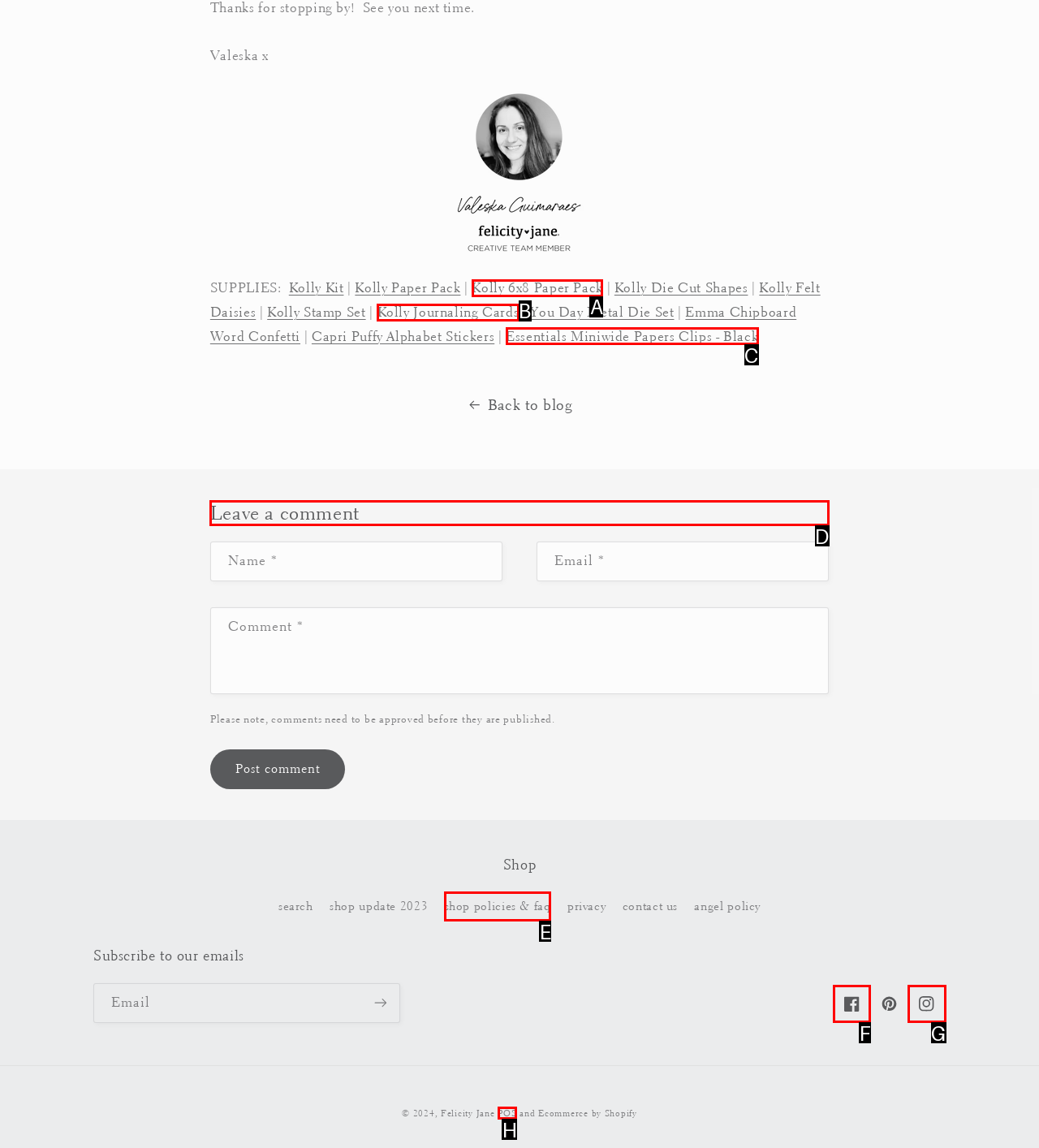Select the letter of the element you need to click to complete this task: Leave a comment
Answer using the letter from the specified choices.

D